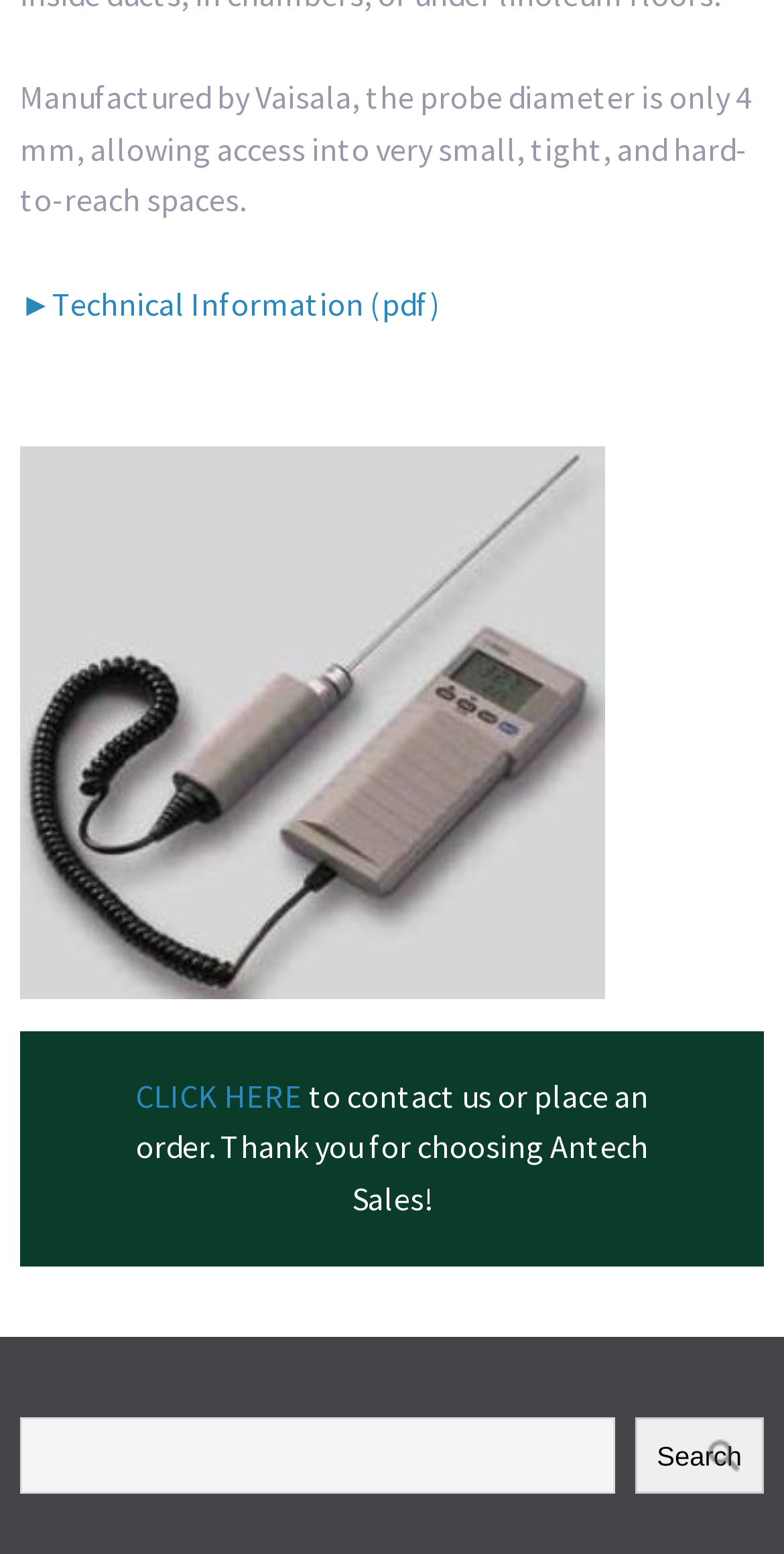What type of file is the 'Technical Information'?
Using the information from the image, answer the question thoroughly.

The question can be answered by reading the link element with the text '►Technical Information (pdf)' which provides the information about the file type.